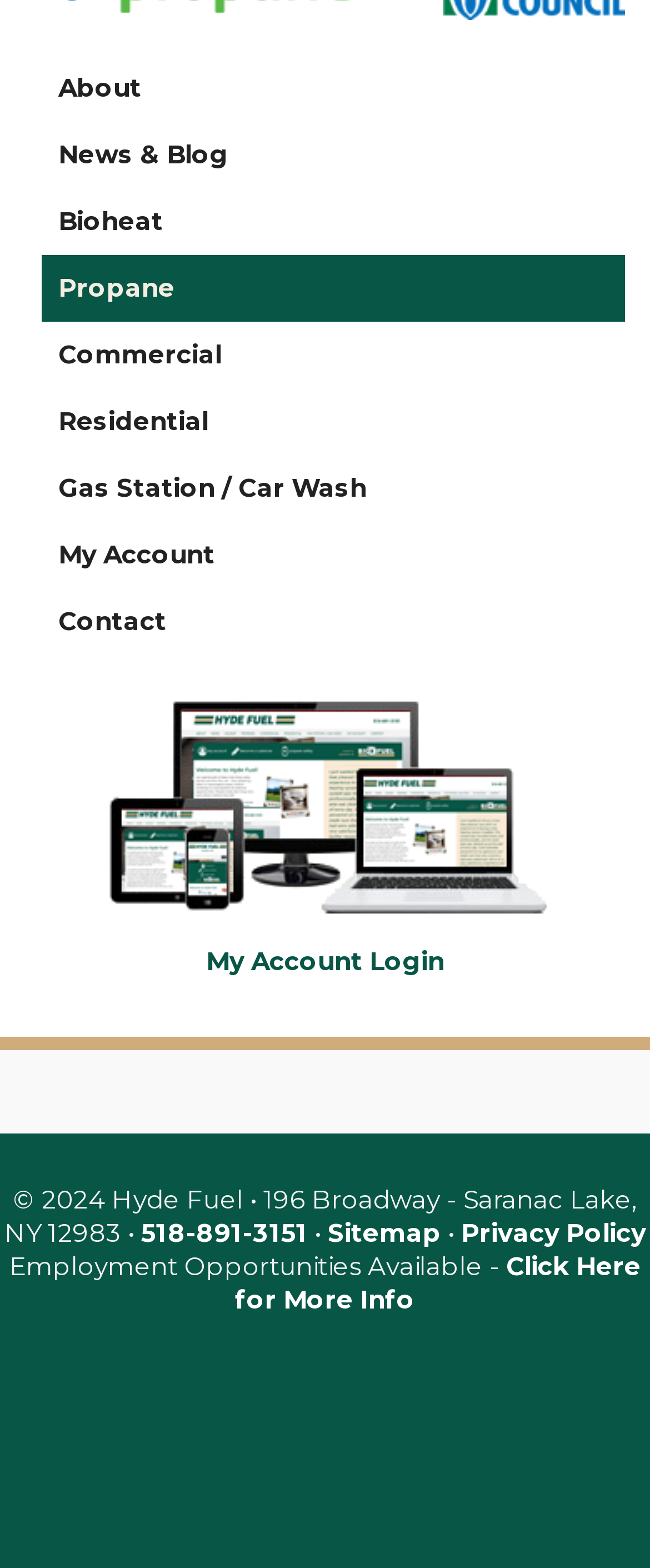Refer to the screenshot and answer the following question in detail:
What type of business does Hyde Fuel operate?

The presence of links such as 'Bioheat', 'Propane', and 'Gas Station / Car Wash' suggests that Hyde Fuel operates in the fuel and energy industry.